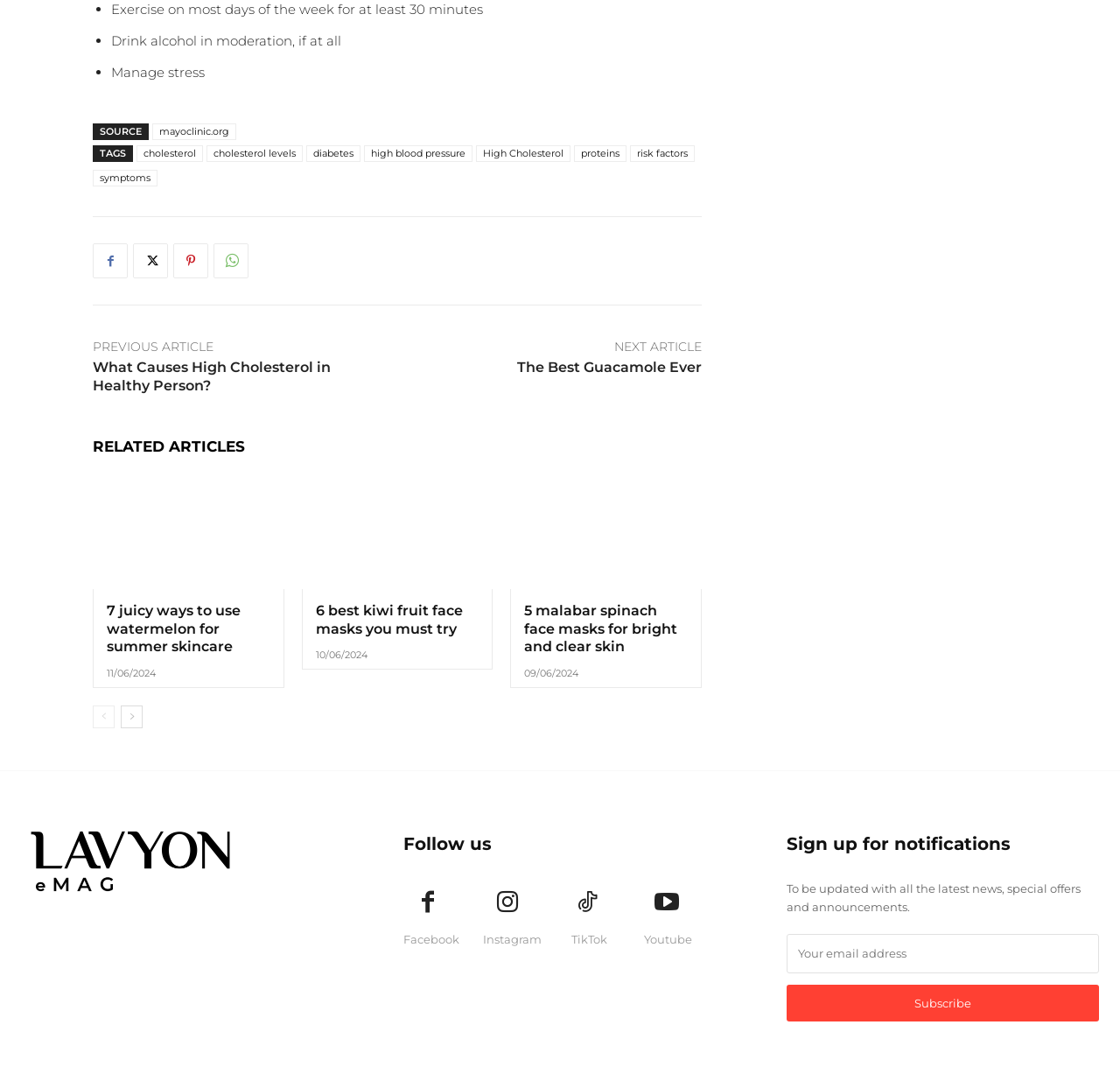What is the source of the information?
Please provide a single word or phrase answer based on the image.

mayoclinic.org